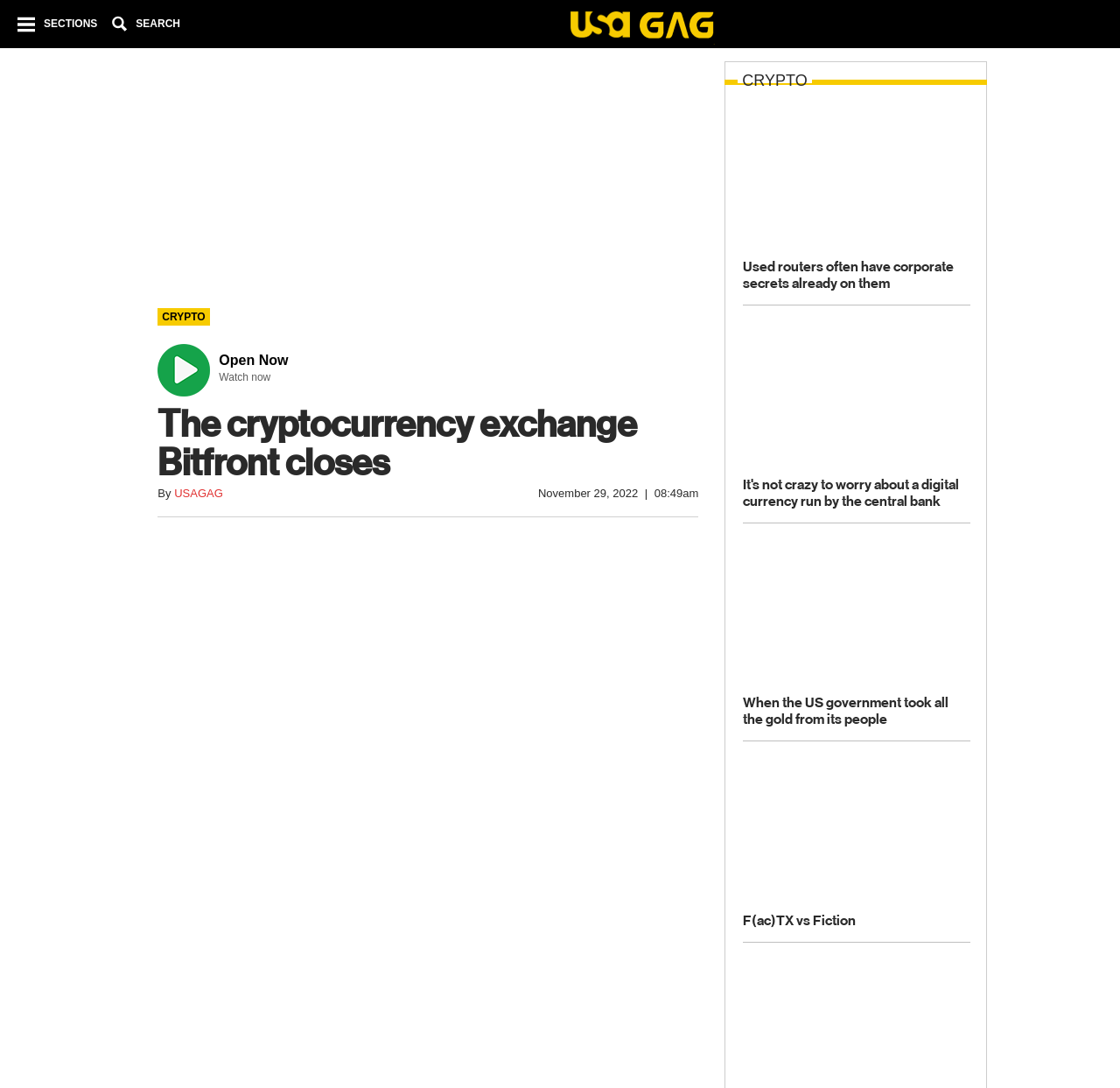Please identify the primary heading on the webpage and return its text.

The cryptocurrency exchange Bitfront closes